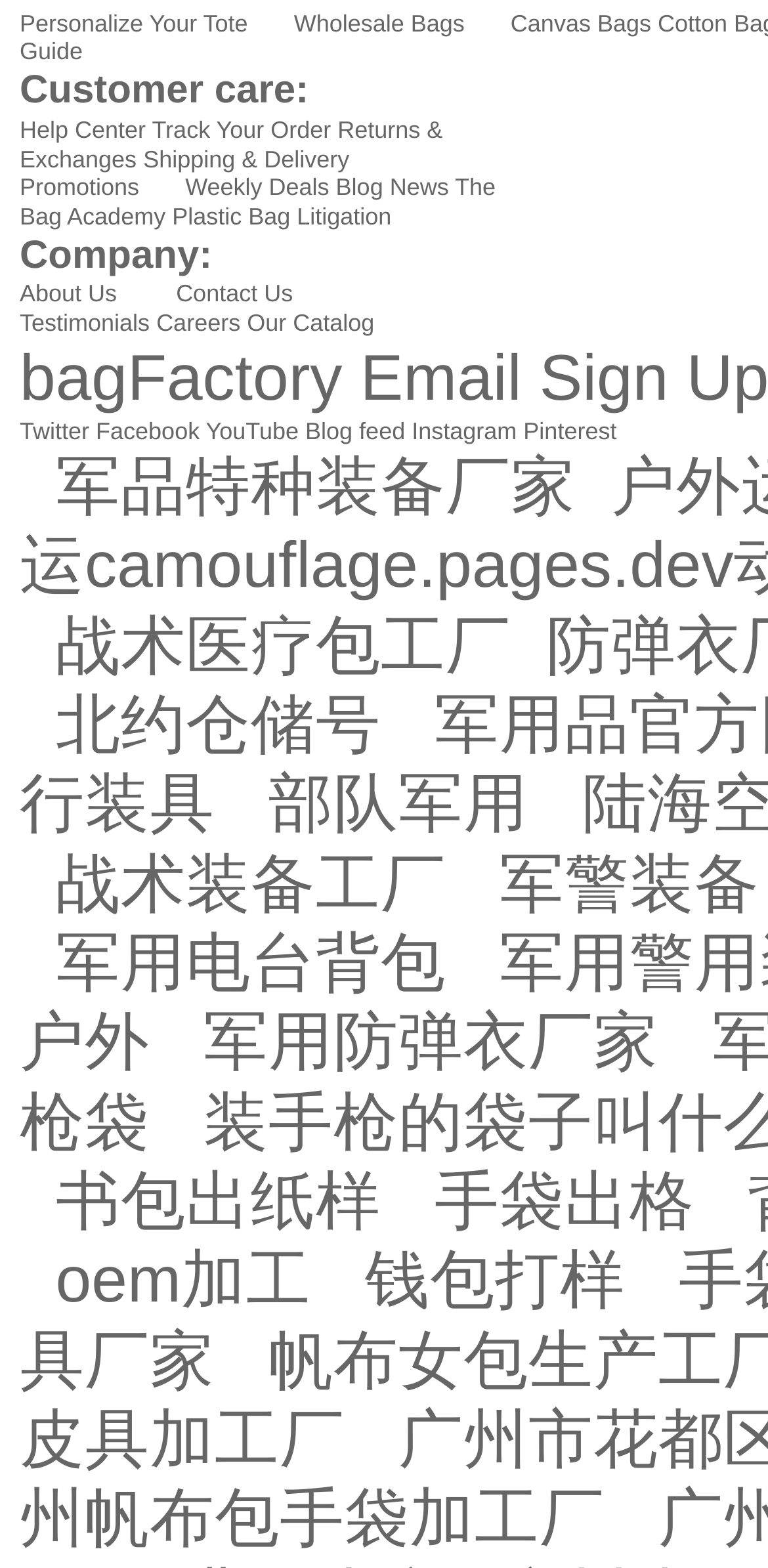How many links are there in the '友情链接' section?
Based on the screenshot, respond with a single word or phrase.

4